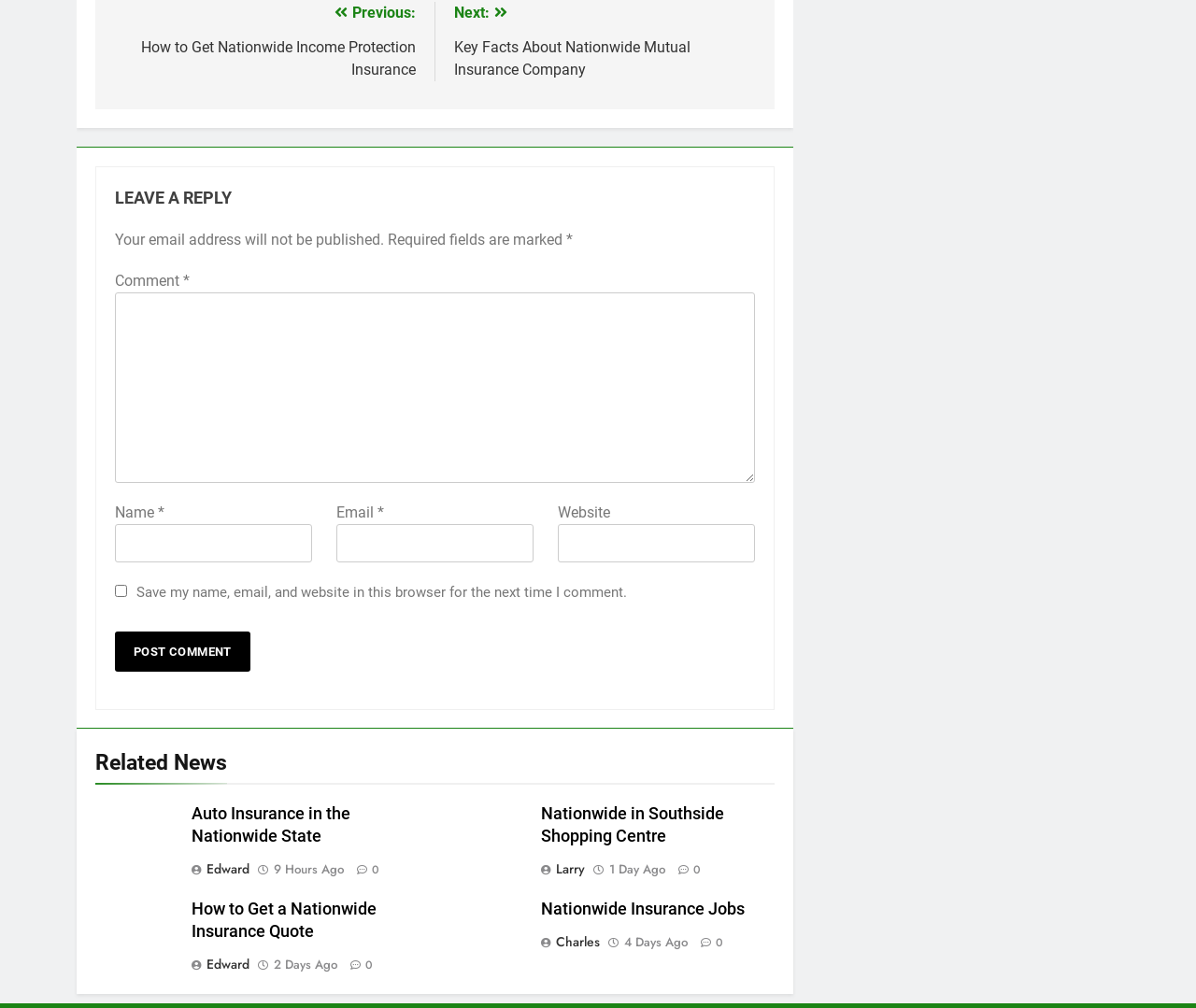Predict the bounding box of the UI element based on this description: "September 2021".

None